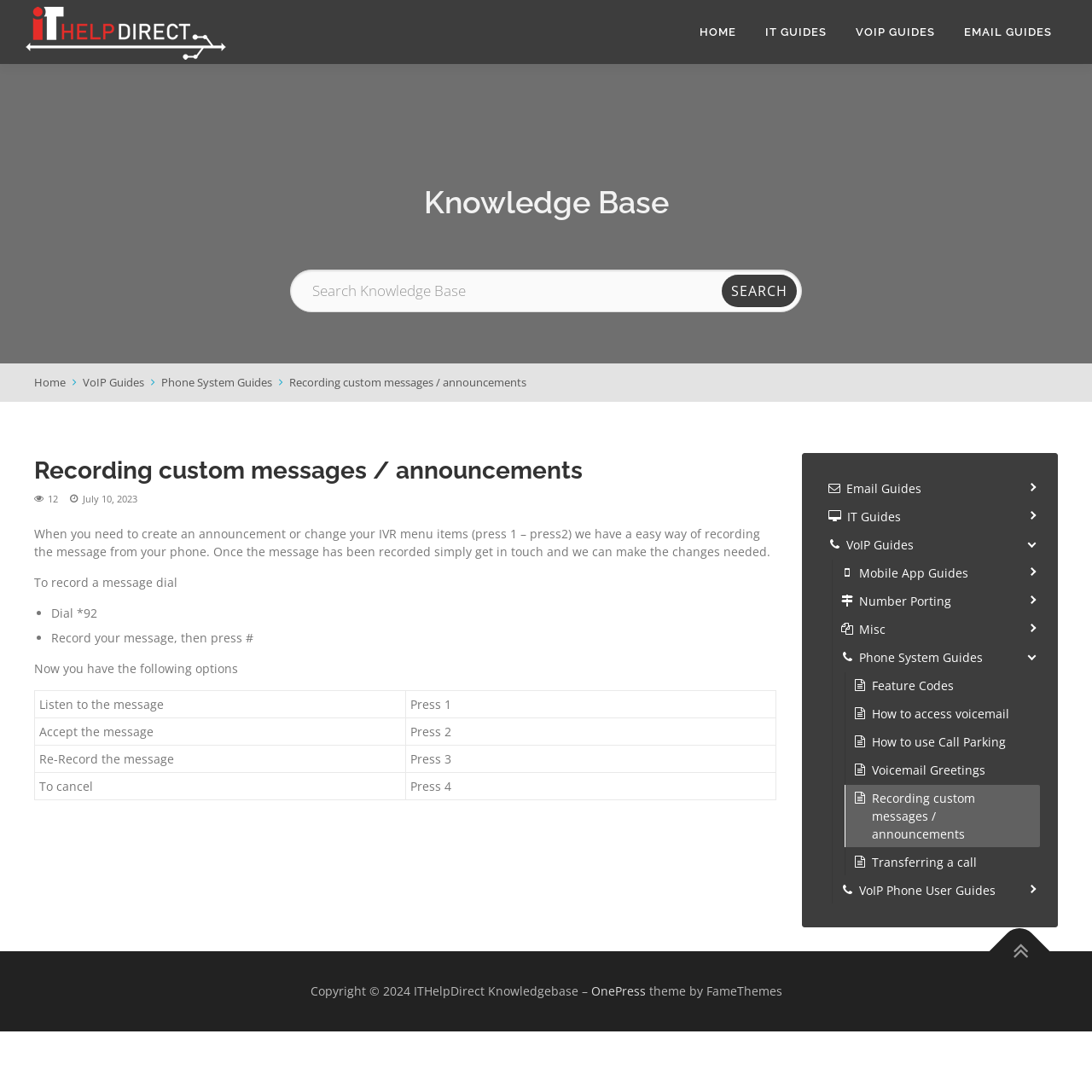Identify the bounding box for the given UI element using the description provided. Coordinates should be in the format (top-left x, top-left y, bottom-right x, bottom-right y) and must be between 0 and 1. Here is the description: Microsoft Outlook

[0.87, 0.059, 0.999, 0.092]